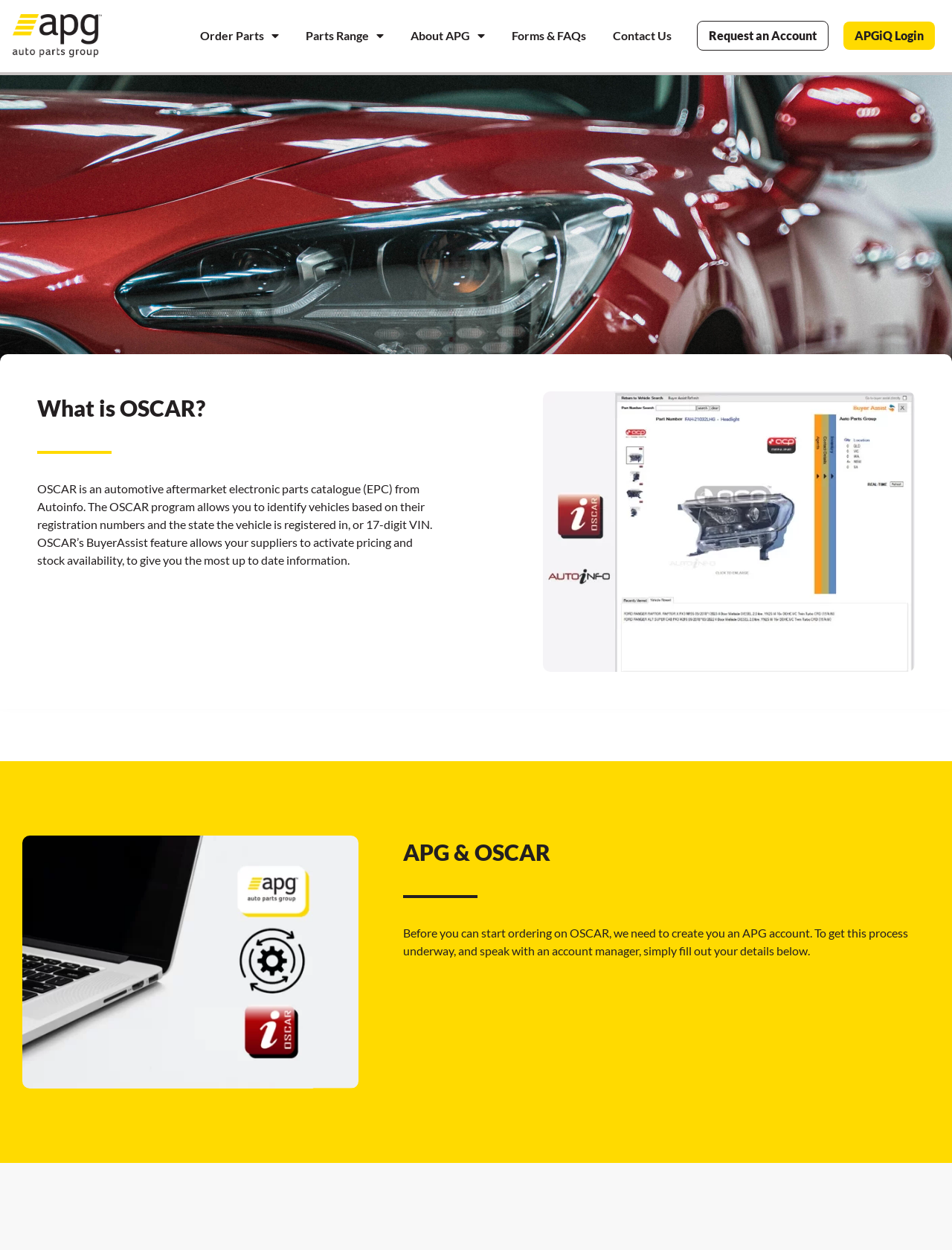What is the position of the image with the description '43db4bc632ab2f1e58203f8f338b1043'?
Could you please answer the question thoroughly and with as much detail as possible?

The image with the description '43db4bc632ab2f1e58203f8f338b1043' is positioned on the right side of the webpage, as indicated by its bounding box coordinates [0.57, 0.313, 0.961, 0.537].